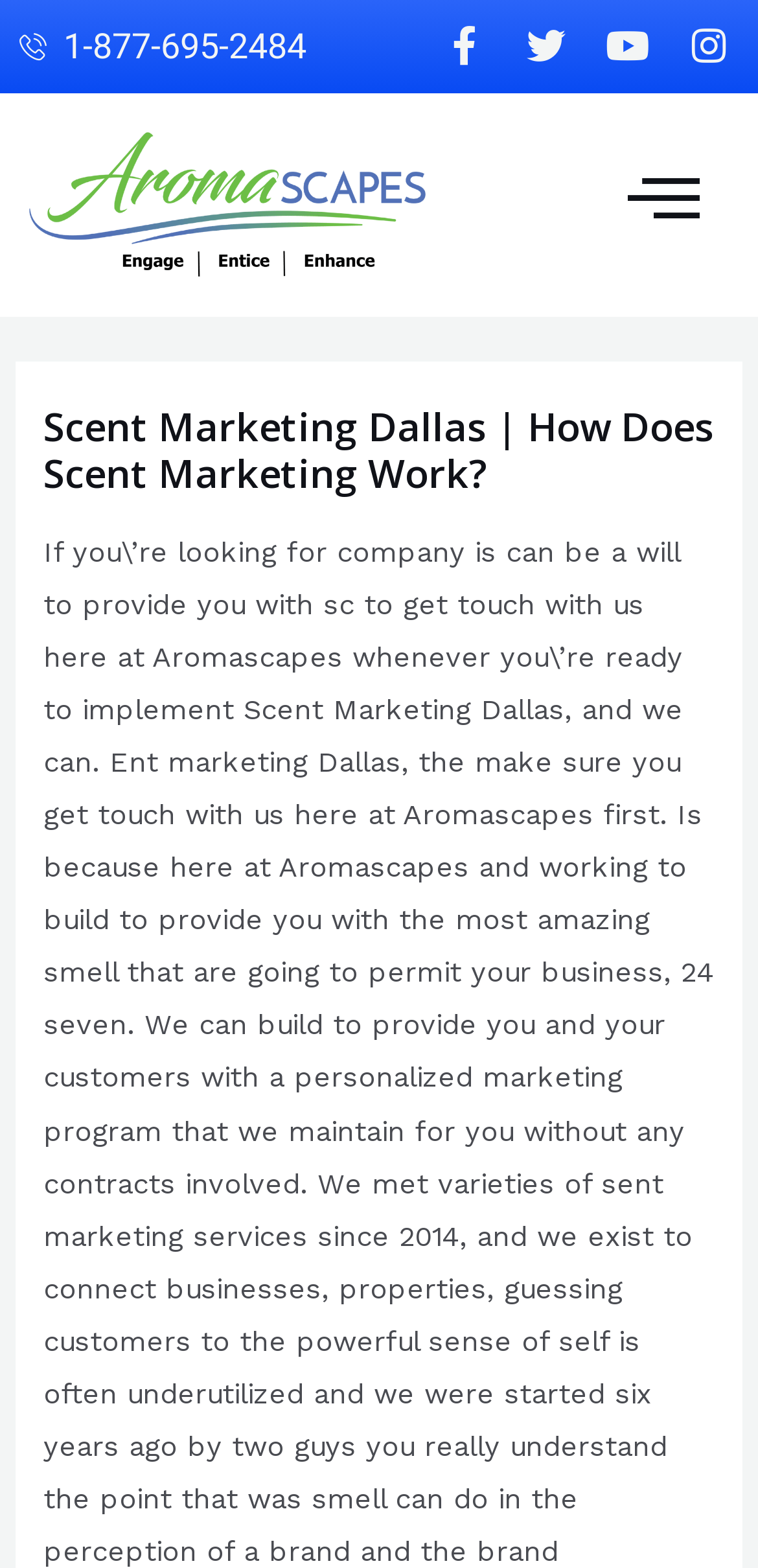Please determine the primary heading and provide its text.

Scent Marketing Dallas | How Does Scent Marketing Work?